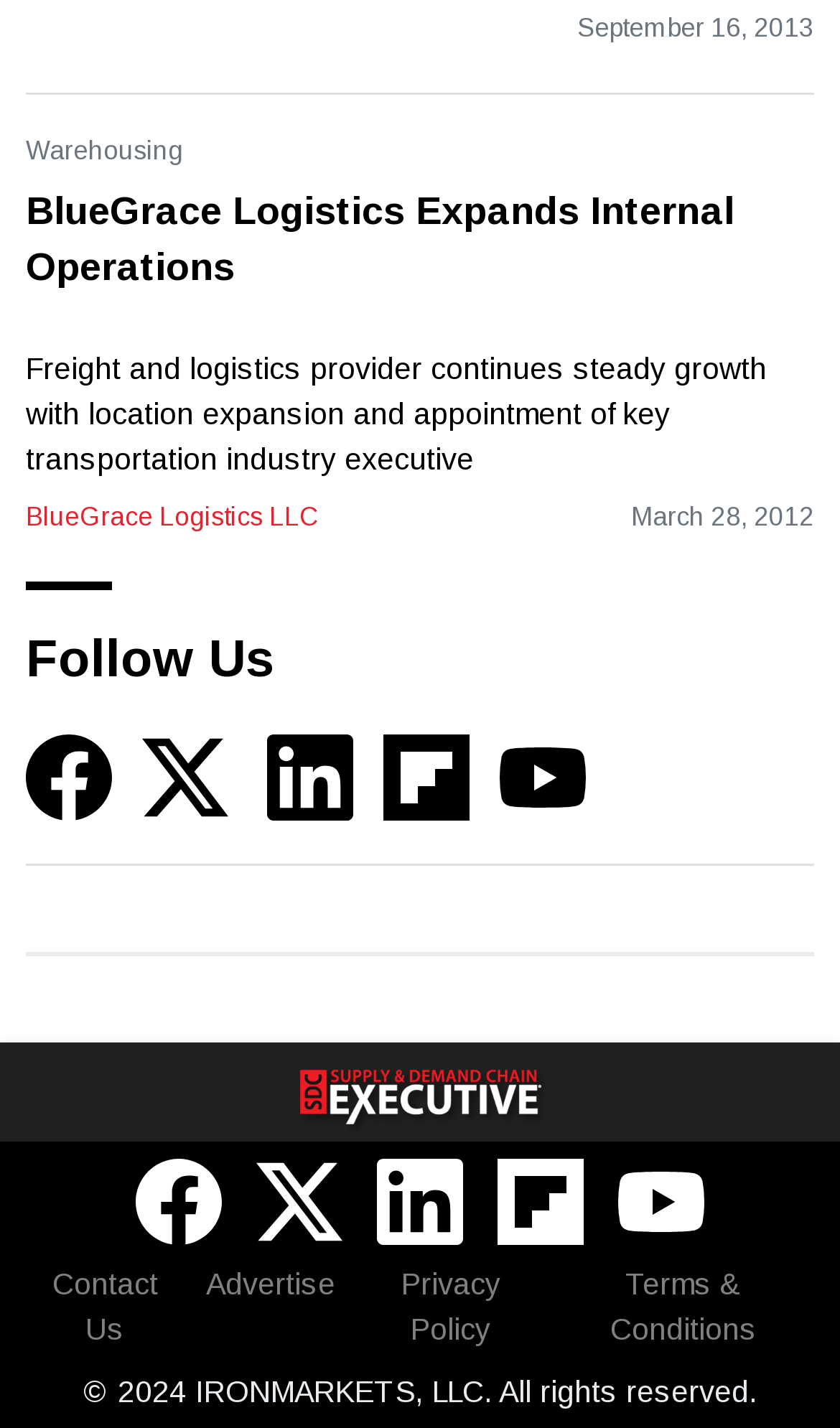What is the company mentioned in the second news article?
Use the image to answer the question with a single word or phrase.

BlueGrace Logistics LLC